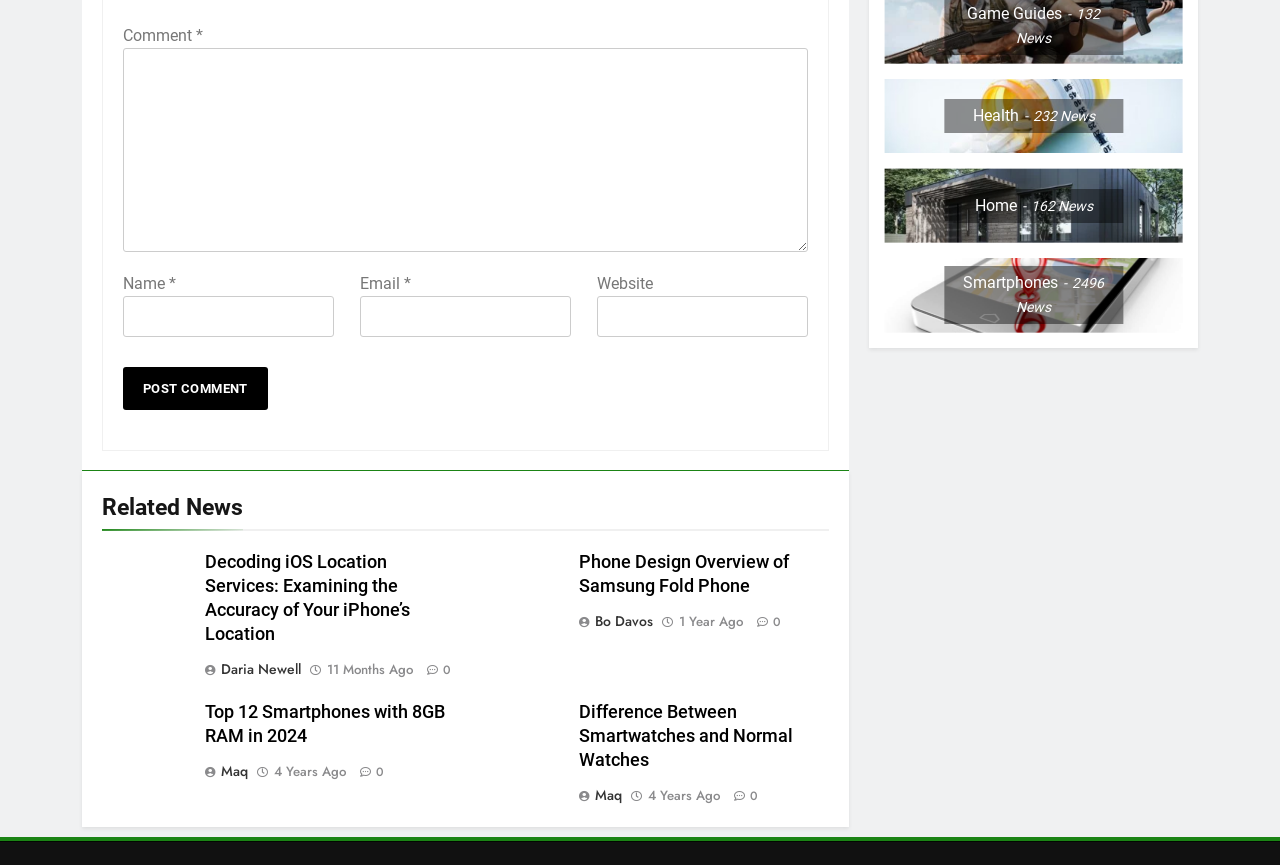What is the function of the button 'Post Comment'?
We need a detailed and exhaustive answer to the question. Please elaborate.

The button 'Post Comment' is likely used to submit a comment or feedback after filling in the required textboxes, such as 'Name' and 'Email'.